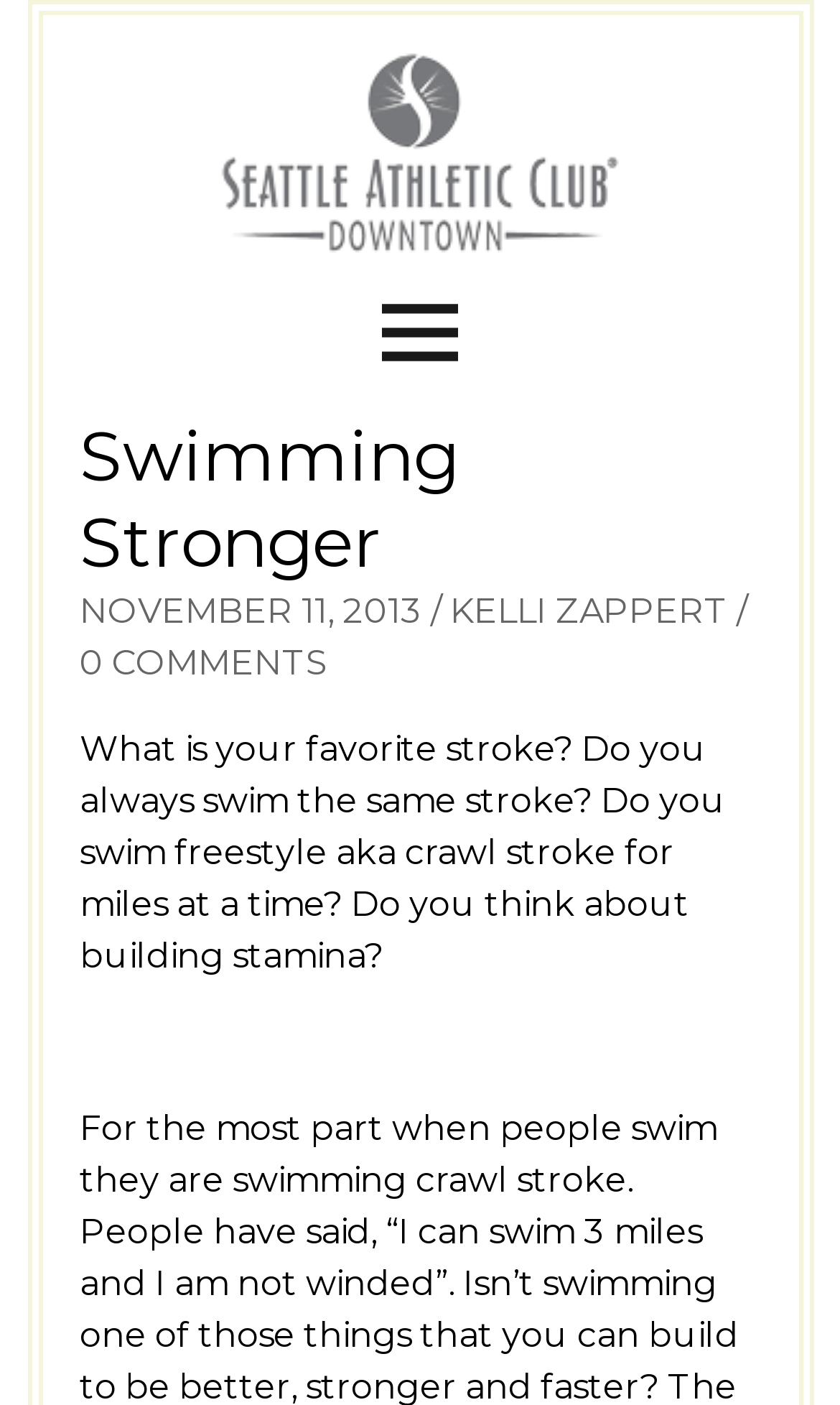Is there an image on the webpage?
Please provide a full and detailed response to the question.

By analyzing the webpage structure, I found an image element which indicates that there is an image on the webpage.